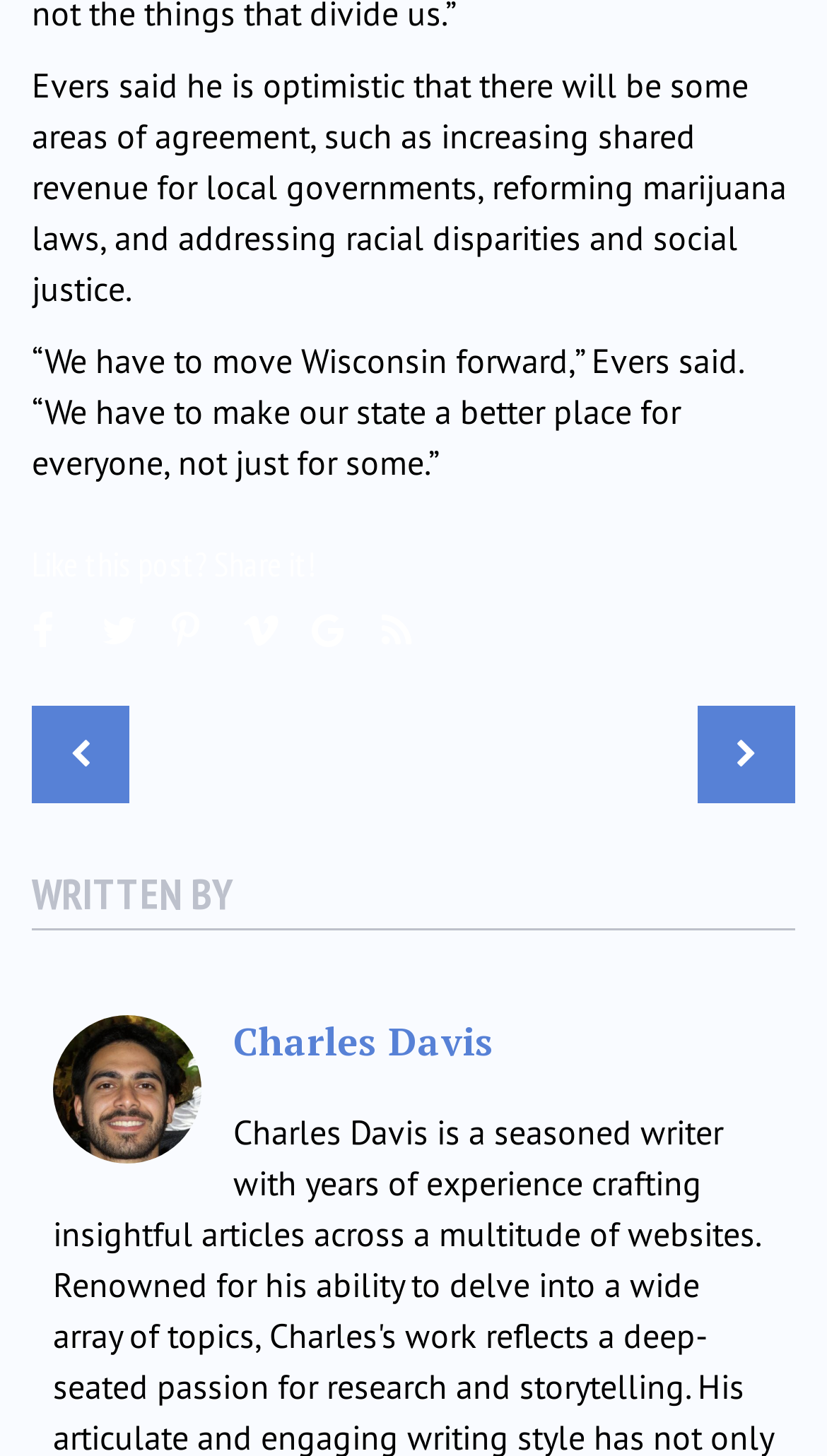Please find the bounding box coordinates of the section that needs to be clicked to achieve this instruction: "View next post".

[0.5, 0.485, 0.962, 0.552]